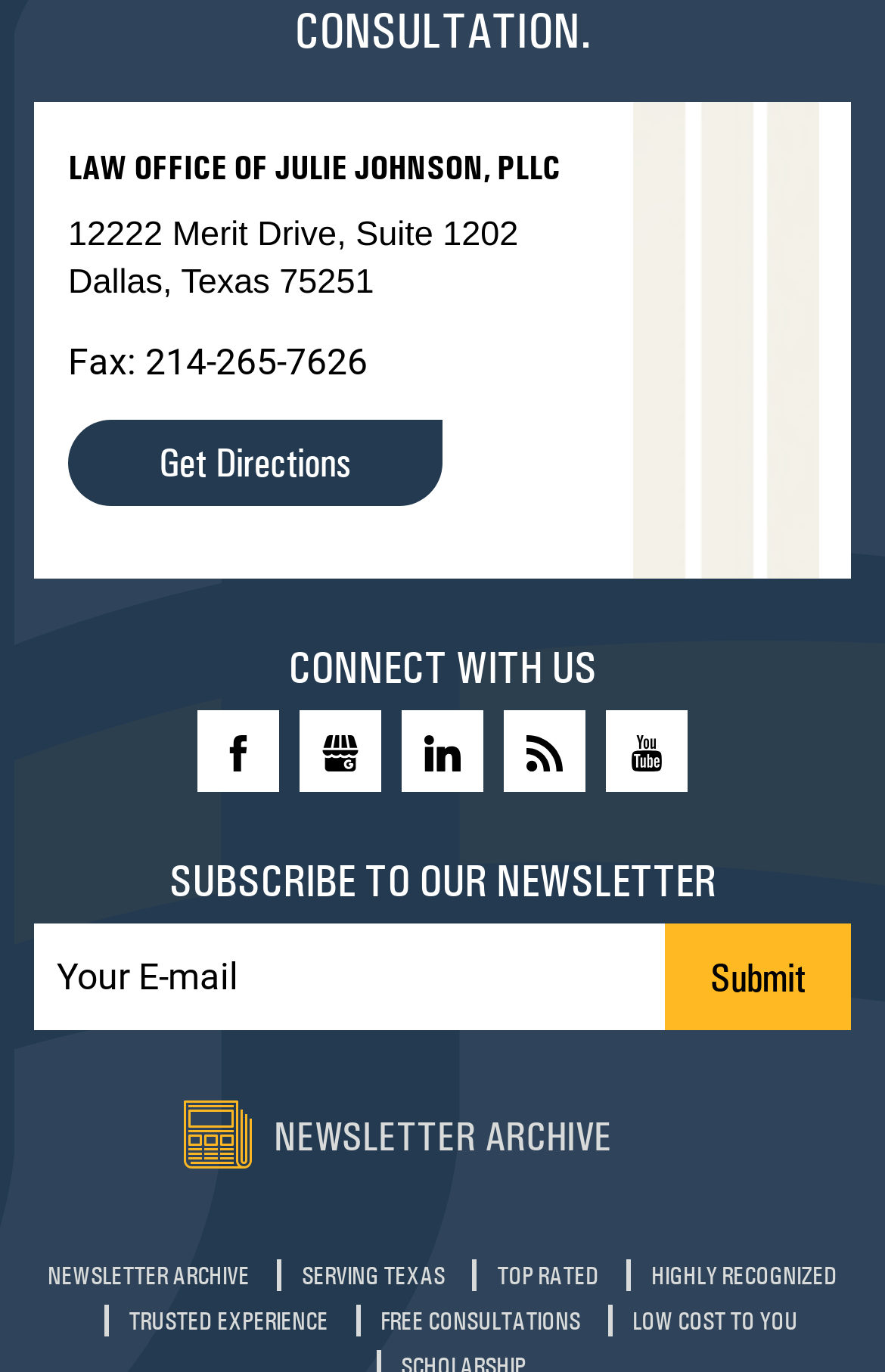Find the bounding box coordinates for the HTML element described as: "Low Cost To You". The coordinates should consist of four float values between 0 and 1, i.e., [left, top, right, bottom].

[0.714, 0.952, 0.901, 0.973]